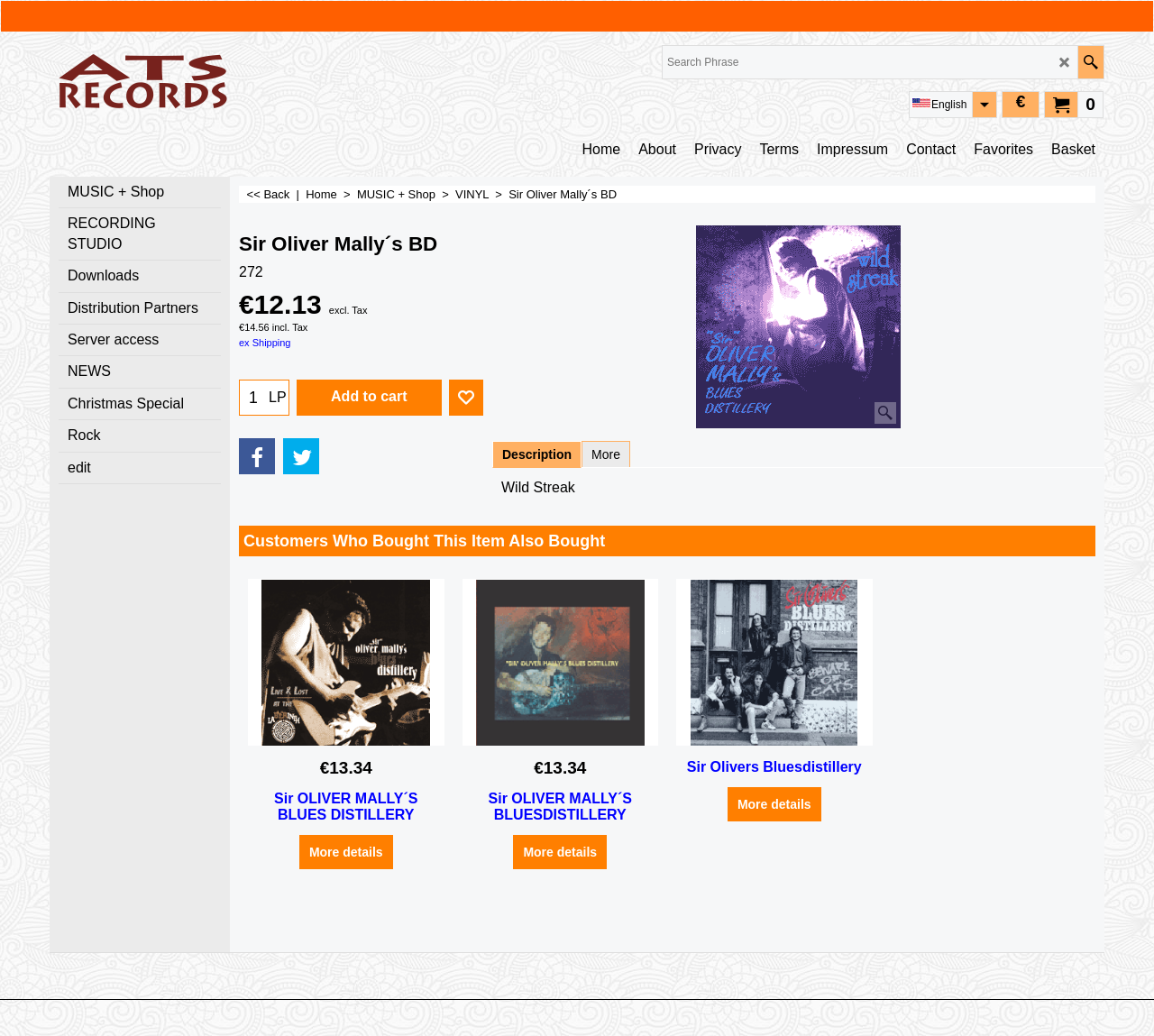What is the current page about?
Please give a detailed and elaborate answer to the question.

Based on the webpage content, I can see that the current page is about a music album, specifically 'Sir Oliver Mally´s BD'. There are links to music genres, a recording studio, and a shop, which suggests that the webpage is related to music.